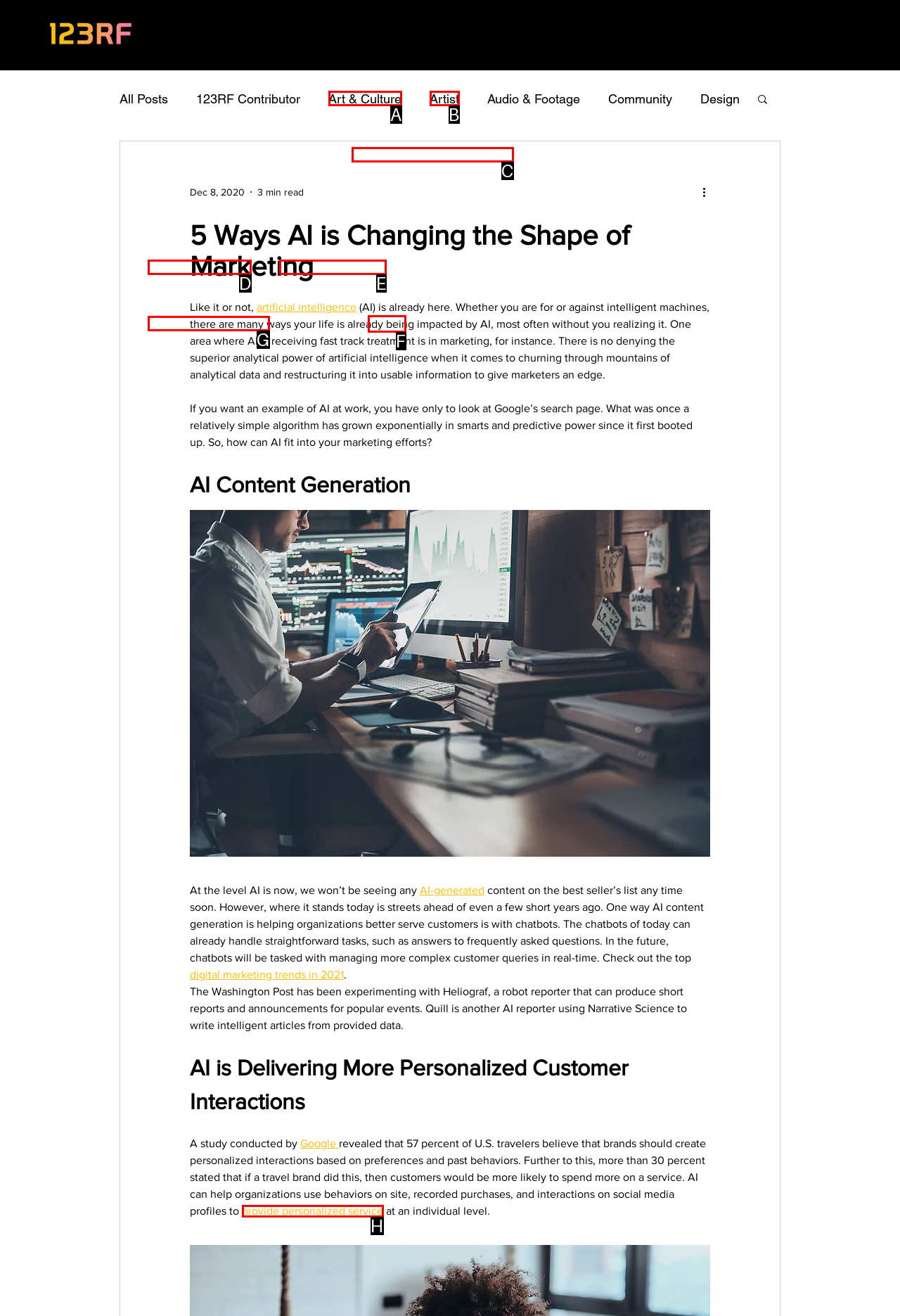Using the description: title="Back To Top", find the best-matching HTML element. Indicate your answer with the letter of the chosen option.

None